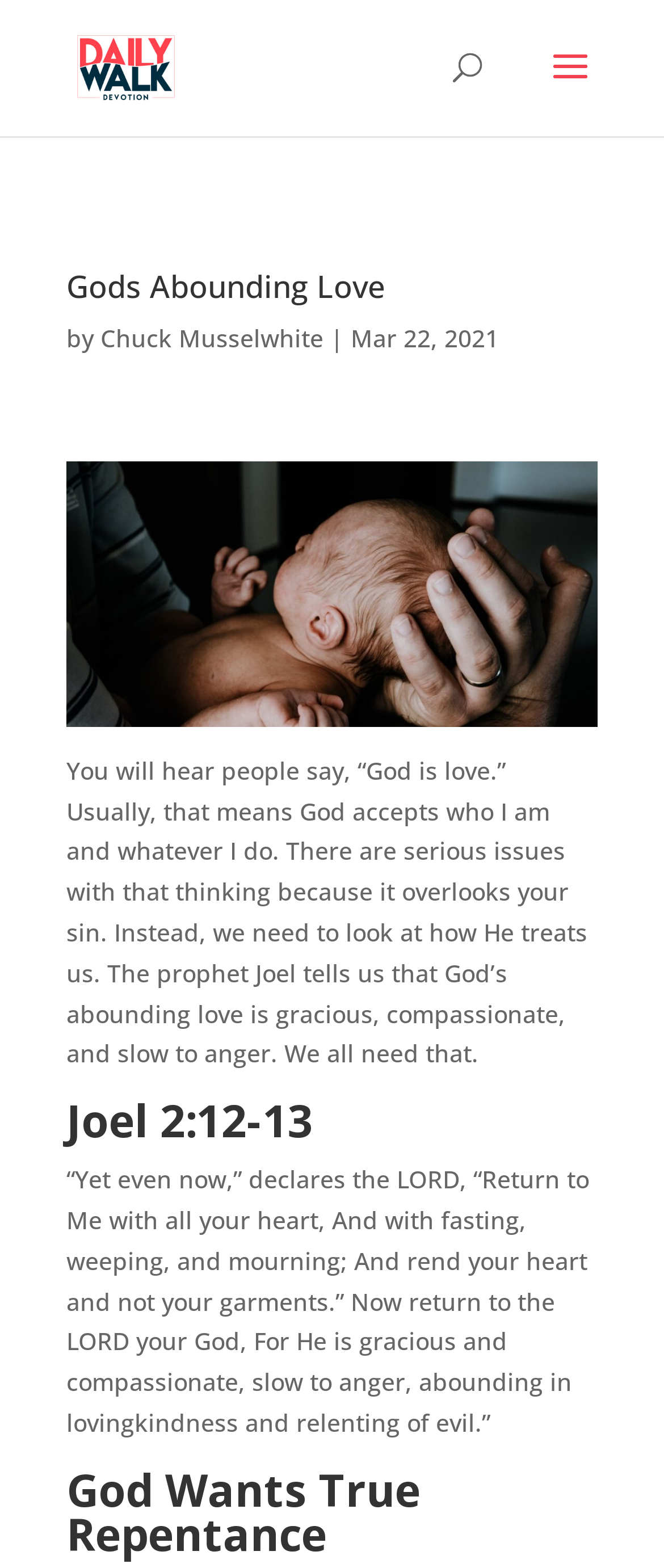Respond to the question with just a single word or phrase: 
What is the date of this devotion?

Mar 22, 2021